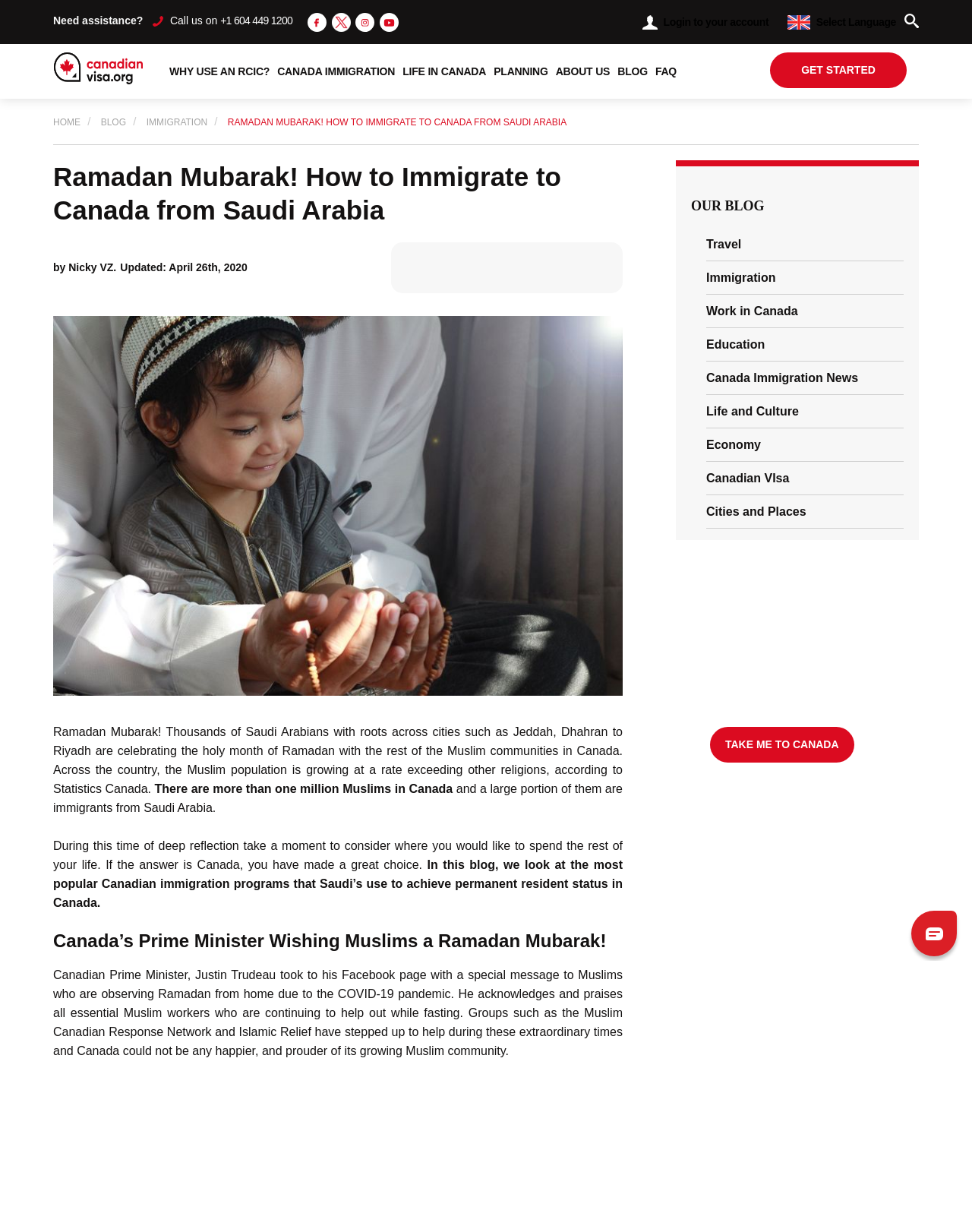What is the phone number to call for assistance?
Based on the image, answer the question with a single word or brief phrase.

+1 604 449 1200